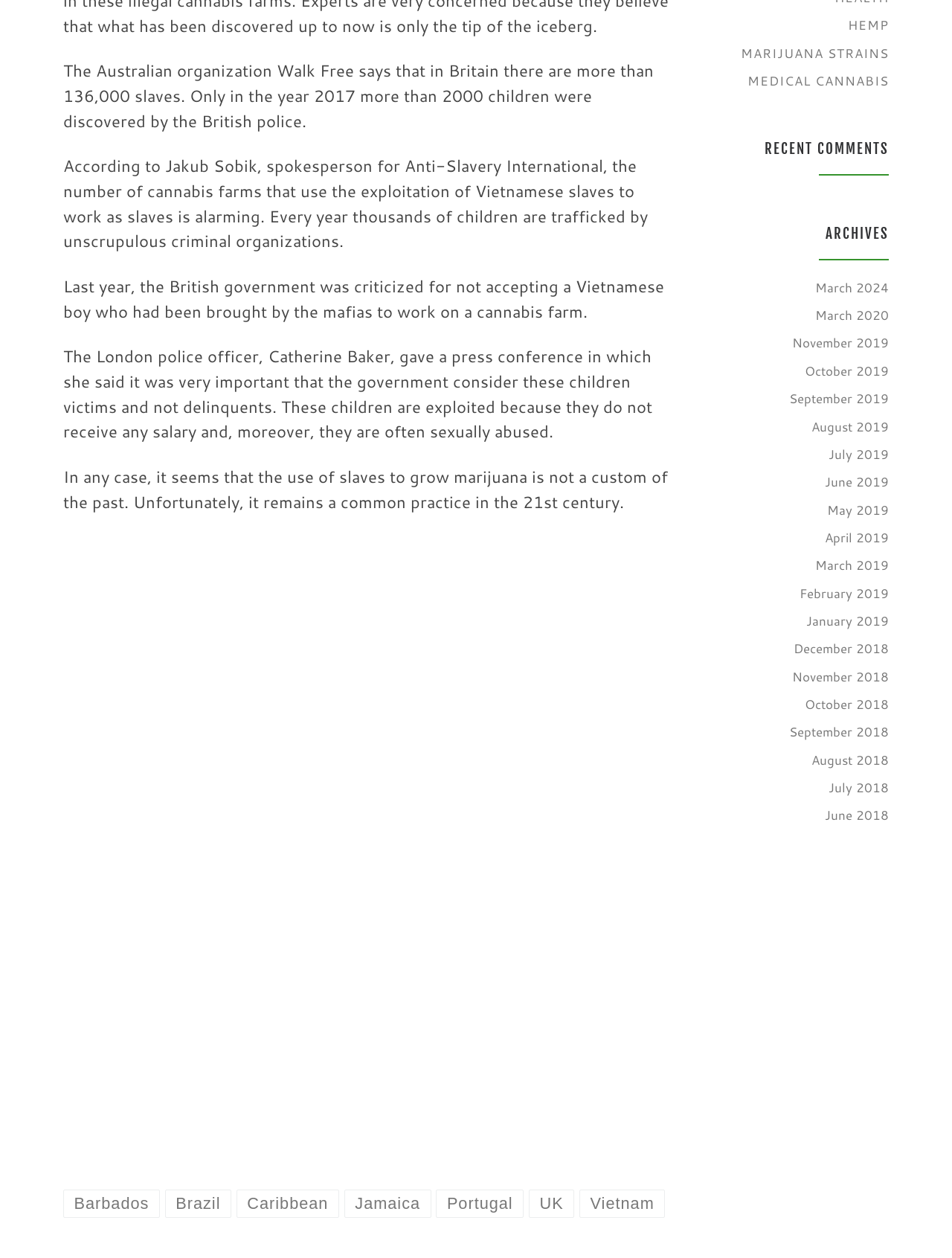Based on the image, give a detailed response to the question: How many archives are listed?

The archives section of the webpage lists different months and years, including 'March 2024', 'March 2020', 'November 2019', and so on. Counting these archives, there are 17 archives listed.